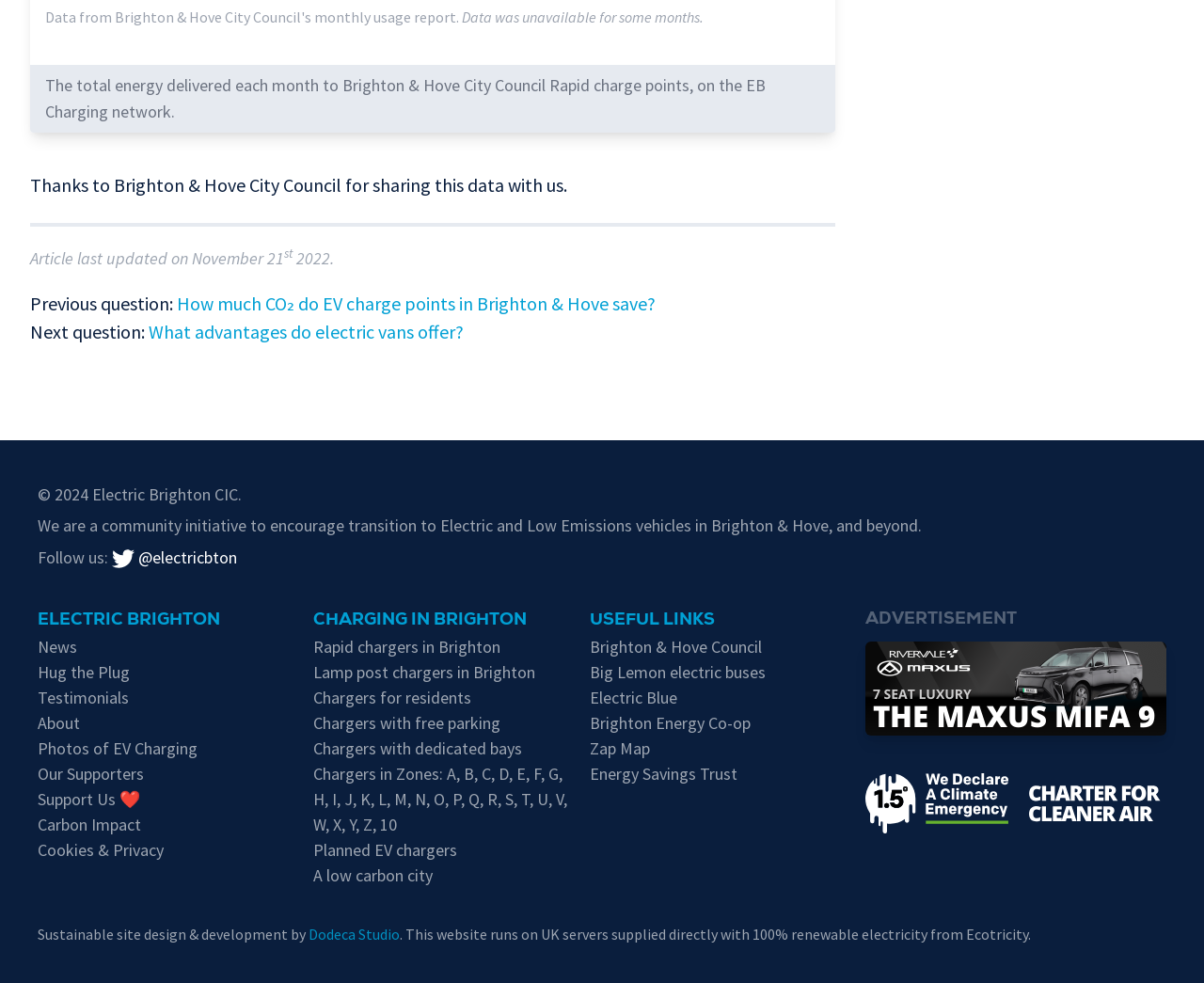Please specify the bounding box coordinates of the clickable region necessary for completing the following instruction: "Check the news updates". The coordinates must consist of four float numbers between 0 and 1, i.e., [left, top, right, bottom].

[0.031, 0.647, 0.064, 0.669]